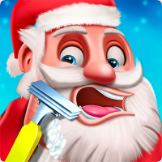Carefully observe the image and respond to the question with a detailed answer:
What is the name of the game associated with this image?

The caption explicitly states that the image is associated with the game 'Santa Haircut', which suggests that the game is related to the festive and humorous depiction of Santa Claus. The game's name is likely a play on words, combining the idea of Santa with the concept of a haircut, which adds to the whimsical and playful nature of the image.